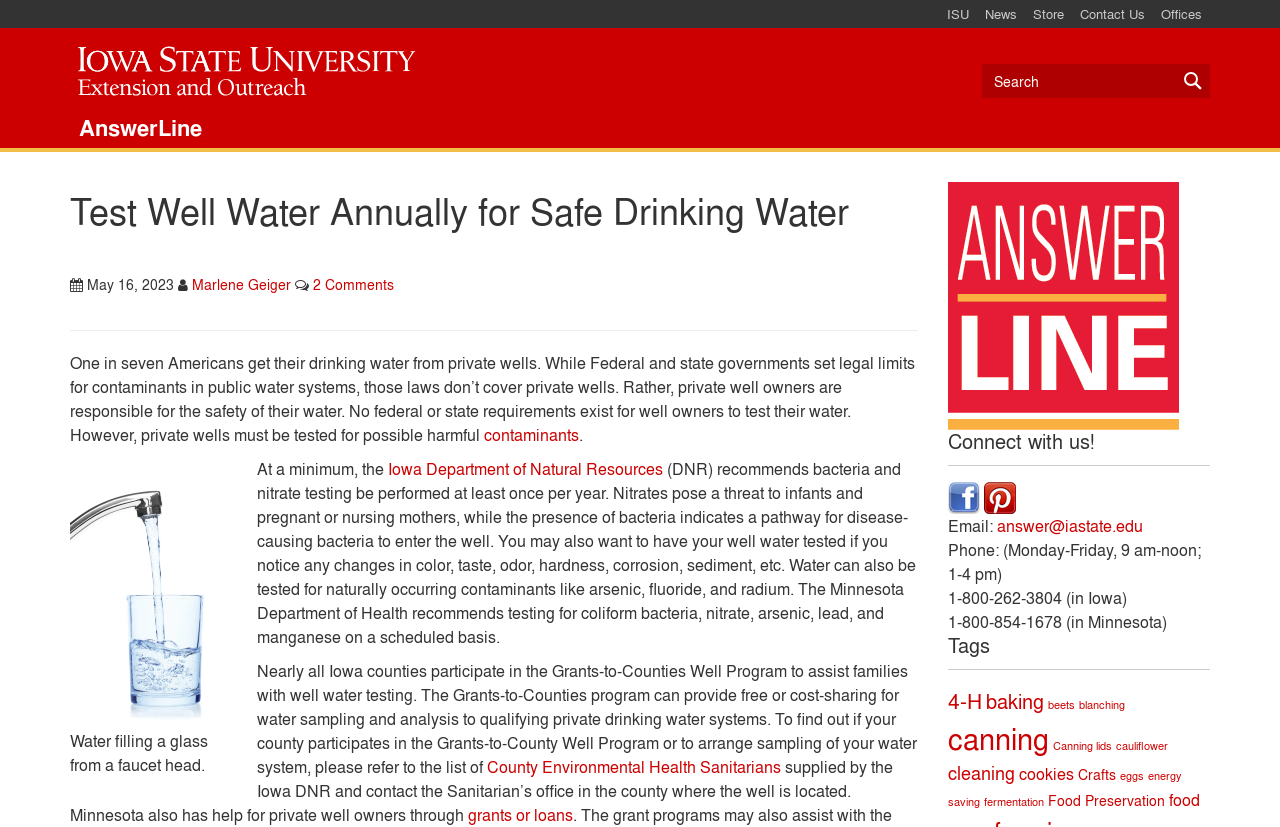Locate the coordinates of the bounding box for the clickable region that fulfills this instruction: "Email AnswerLine".

[0.775, 0.623, 0.893, 0.649]